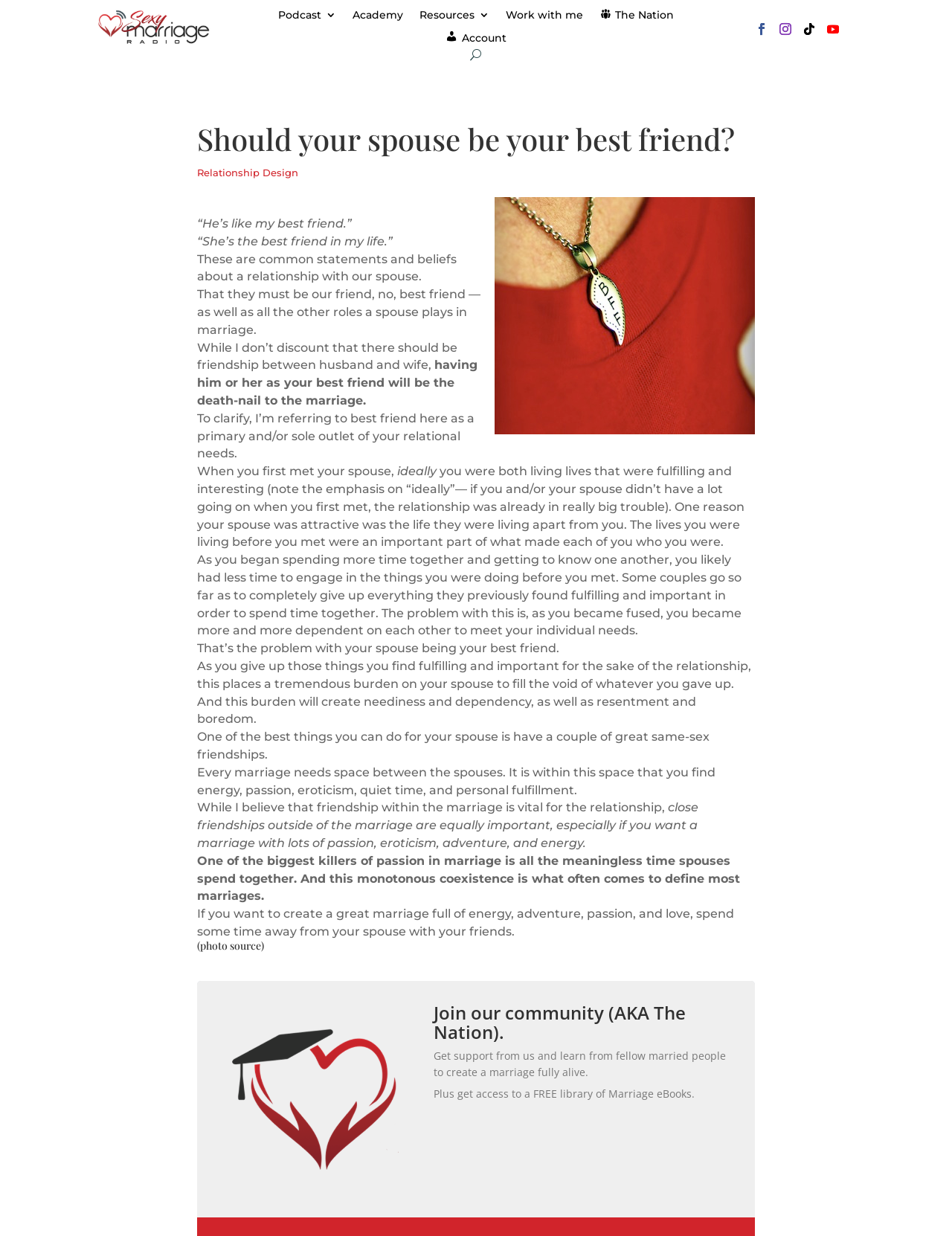Please specify the bounding box coordinates for the clickable region that will help you carry out the instruction: "Click the 'Podcast 3' link".

[0.292, 0.008, 0.353, 0.021]